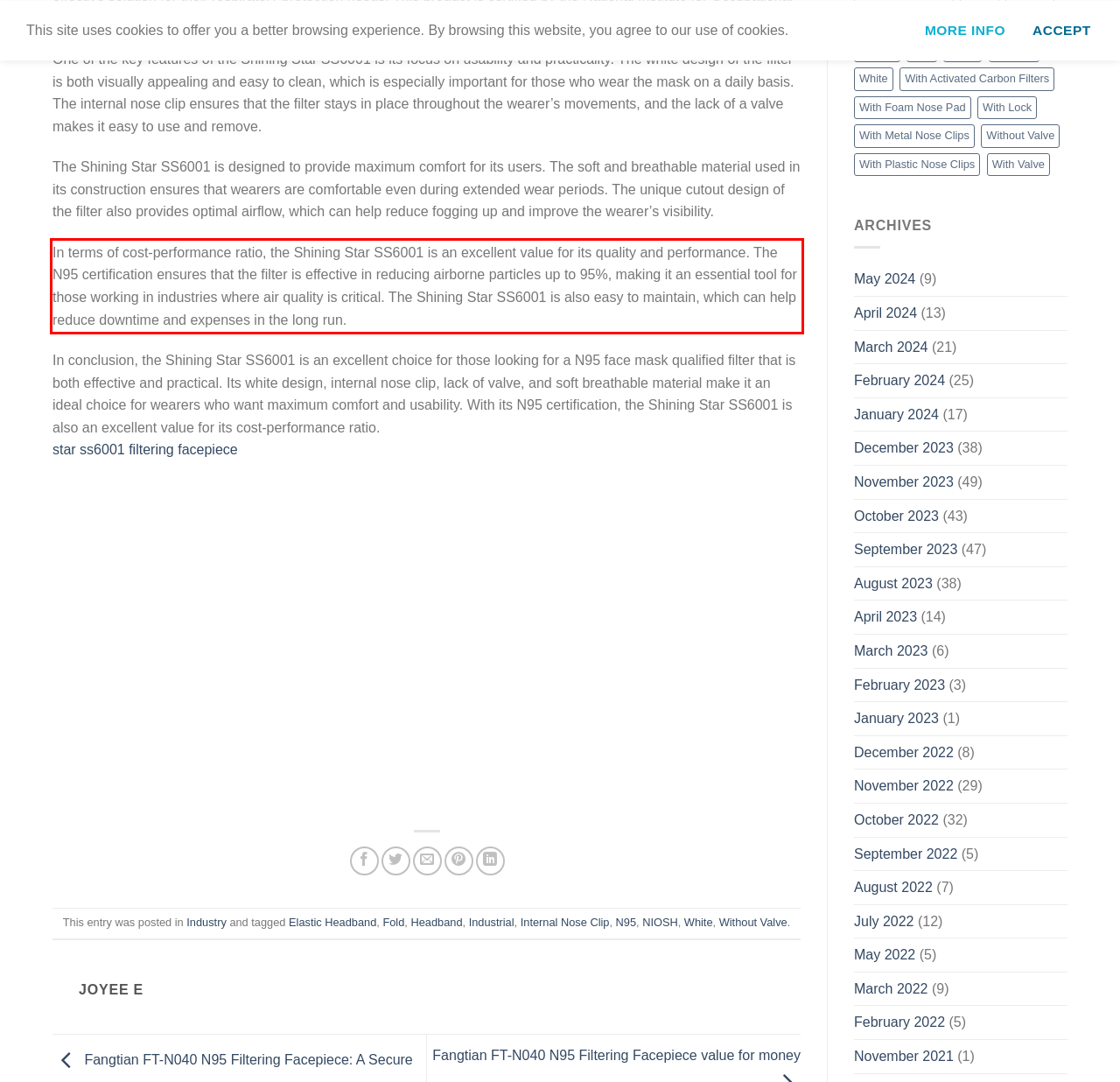Using OCR, extract the text content found within the red bounding box in the given webpage screenshot.

In terms of cost-performance ratio, the Shining Star SS6001 is an excellent value for its quality and performance. The N95 certification ensures that the filter is effective in reducing airborne particles up to 95%, making it an essential tool for those working in industries where air quality is critical. The Shining Star SS6001 is also easy to maintain, which can help reduce downtime and expenses in the long run.